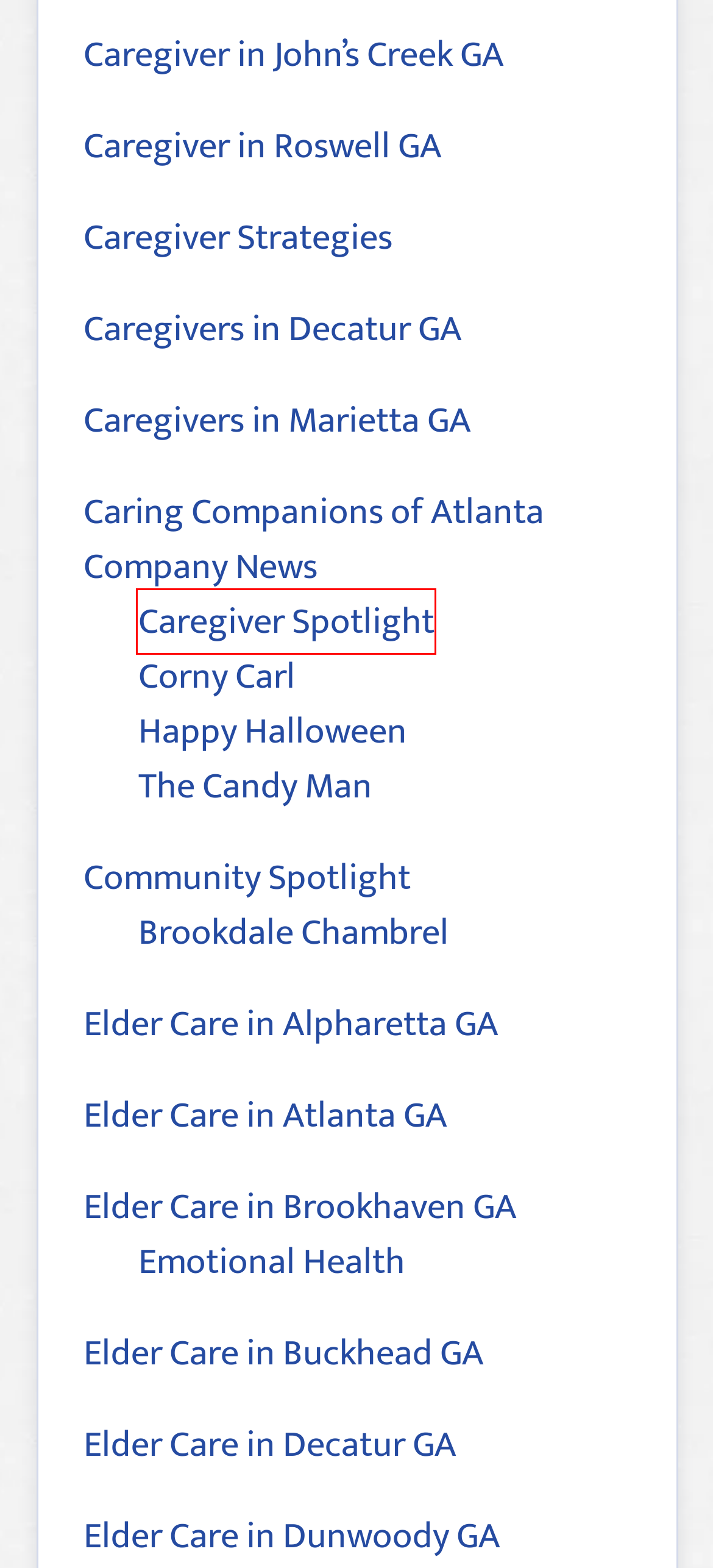A screenshot of a webpage is given with a red bounding box around a UI element. Choose the description that best matches the new webpage shown after clicking the element within the red bounding box. Here are the candidates:
A. Caregiver in John’s Creek GA Archives - Caring Companions Of Atlanta
B. Community Spotlight Archives - Caring Companions Of Atlanta
C. Caring Companions of Atlanta Company News Archives - Caring Companions Of Atlanta
D. Corny Carl Archives - Caring Companions Of Atlanta
E. Caregiver Spotlight Archives - Caring Companions Of Atlanta
F. Elder Care in Atlanta GA Archives - Caring Companions Of Atlanta
G. Caregivers in Decatur GA Archives - Caring Companions Of Atlanta
H. Caregiver Strategies Archives - Caring Companions Of Atlanta

E